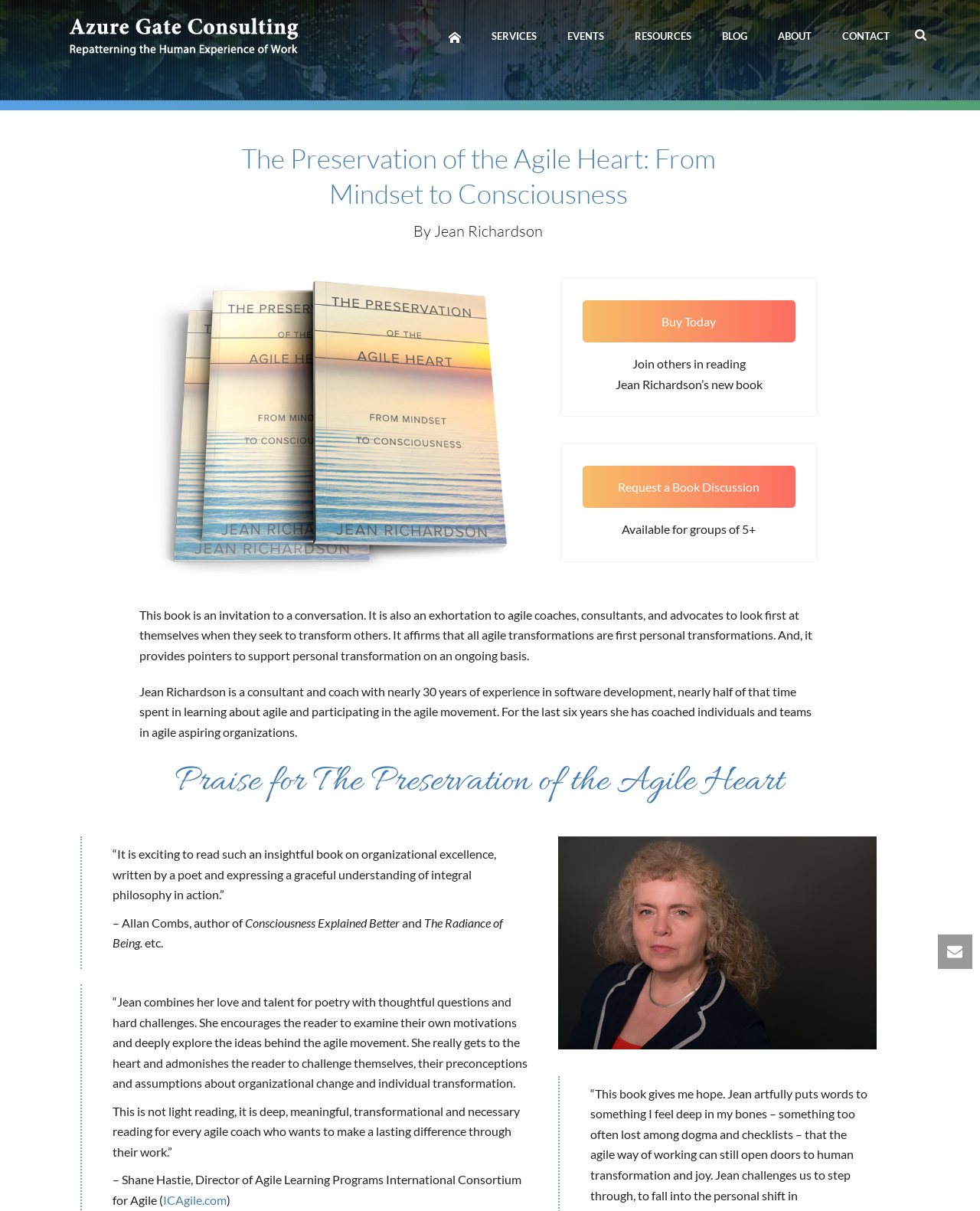What is the main topic of the book?
Your answer should be a single word or phrase derived from the screenshot.

Agile transformations